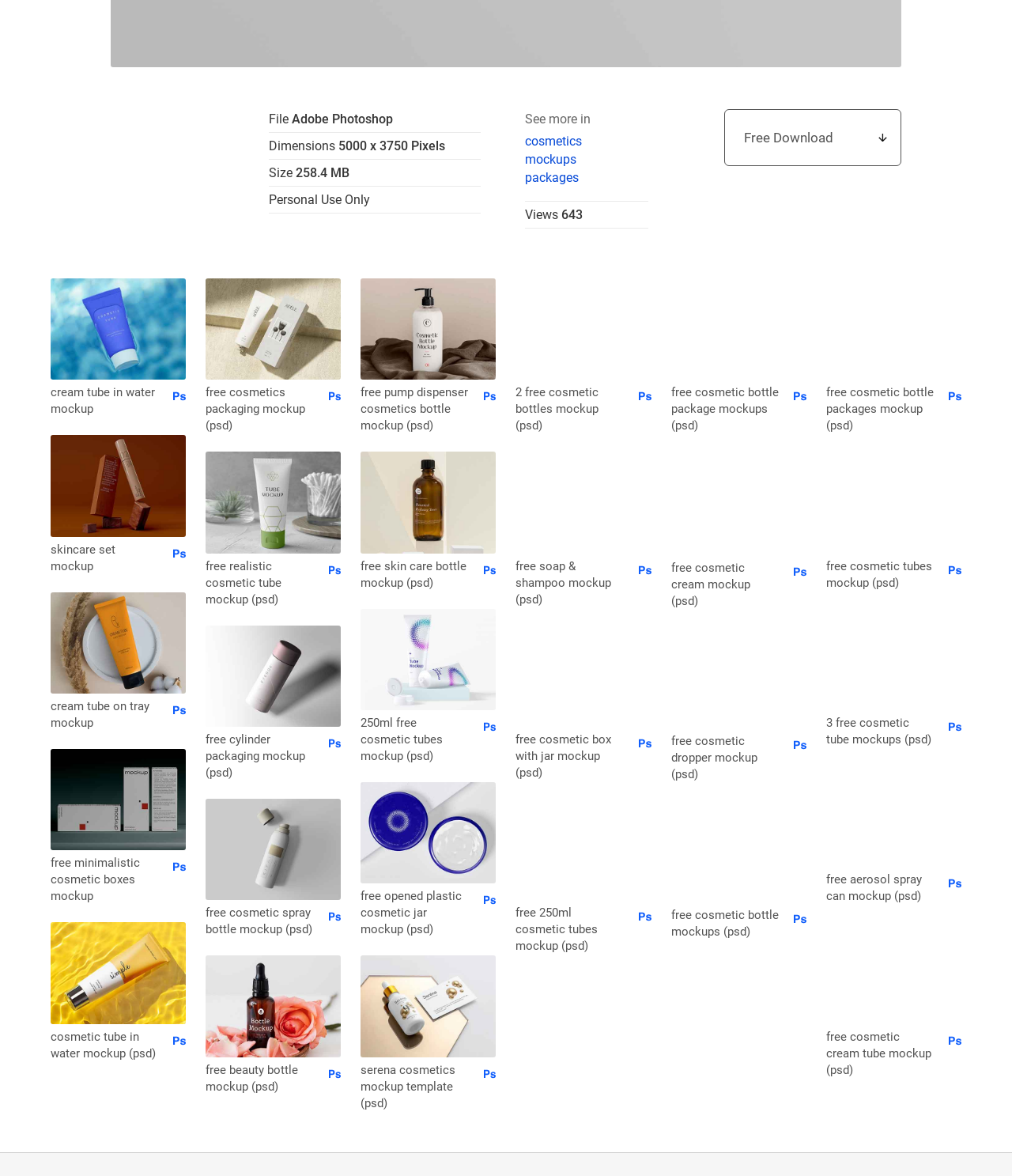Find the bounding box coordinates for the element described here: "Free Download".

[0.716, 0.093, 0.891, 0.141]